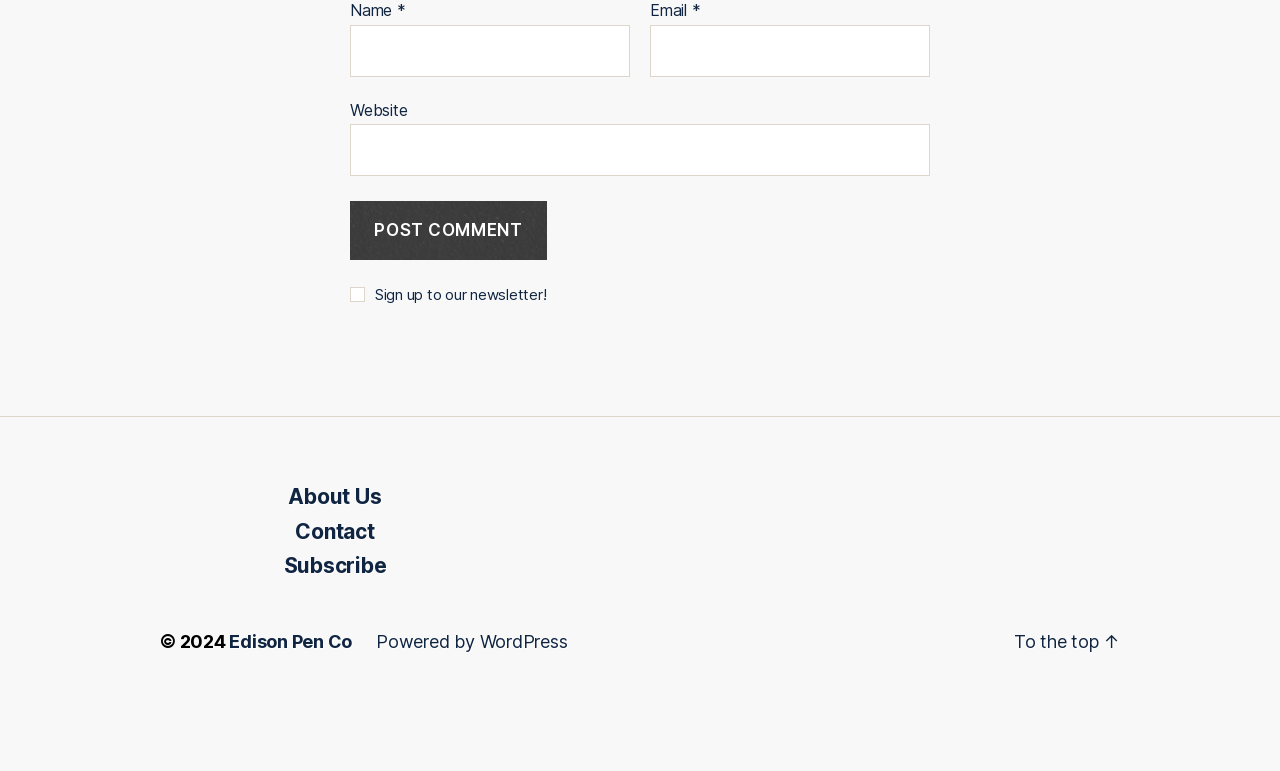Provide the bounding box coordinates for the UI element that is described by this text: "parent_node: Email * aria-describedby="email-notes" name="email"". The coordinates should be in the form of four float numbers between 0 and 1: [left, top, right, bottom].

[0.508, 0.127, 0.727, 0.195]